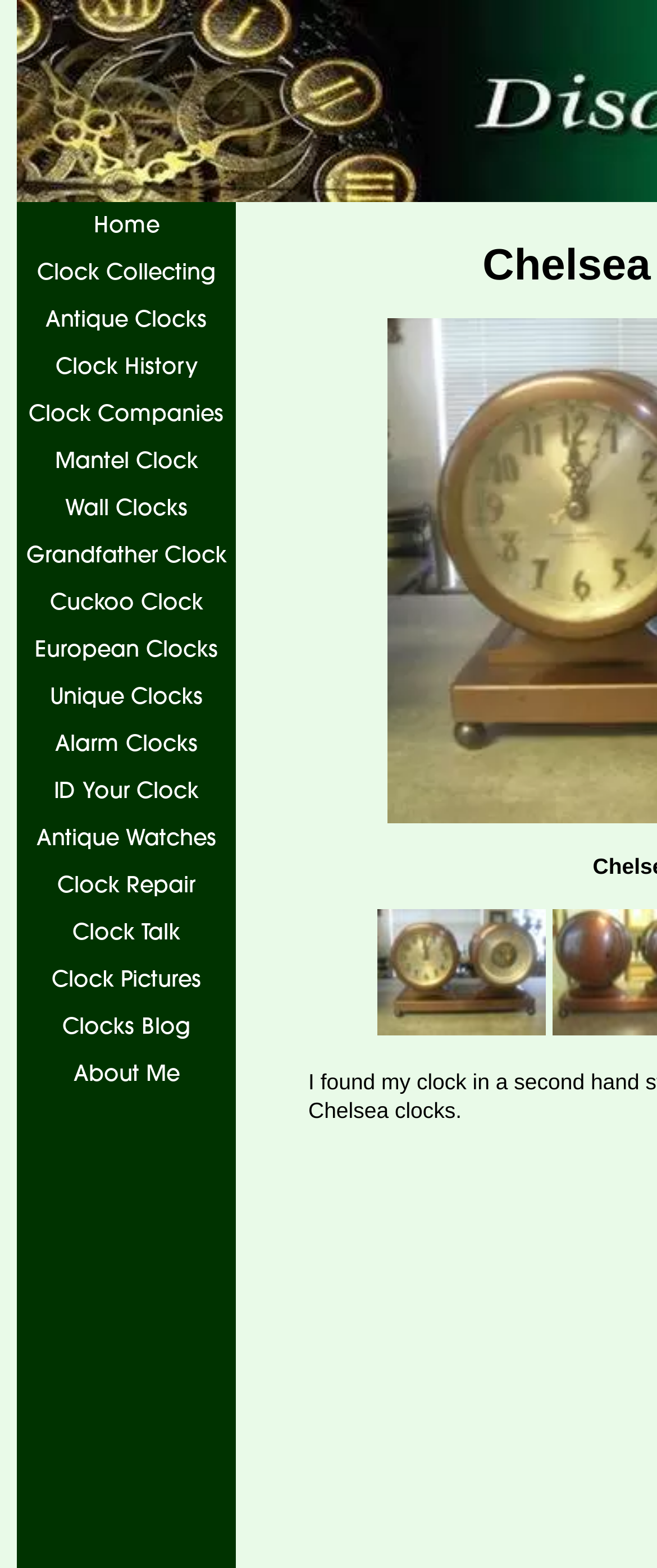What is the main topic of this website?
Based on the image, answer the question with a single word or brief phrase.

Clocks